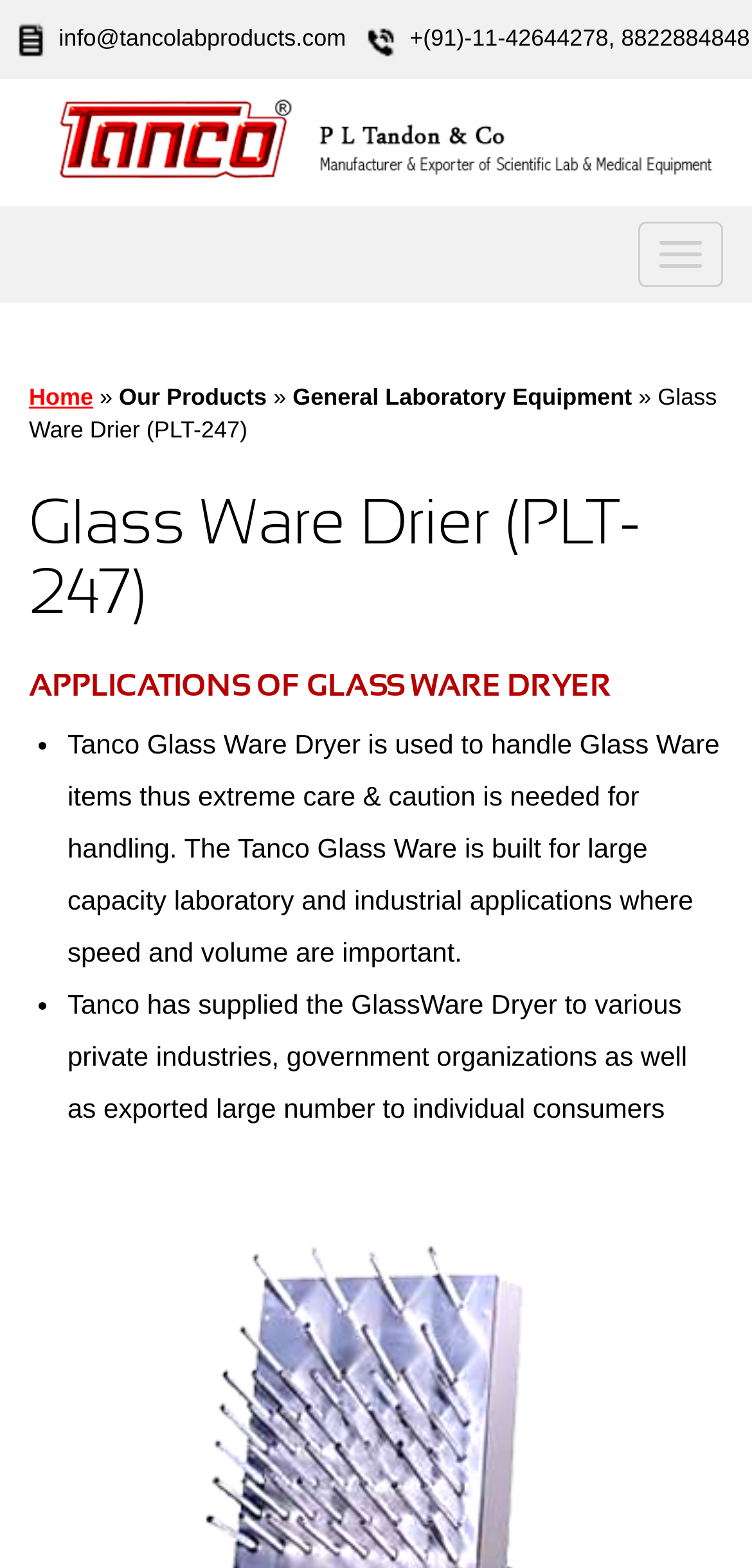What is the phone number?
Using the information from the image, answer the question thoroughly.

I found the phone number by looking at the static text element with the text '+(91)-11-42644278, 8822884848' which is located next to the contact email at the top of the page.